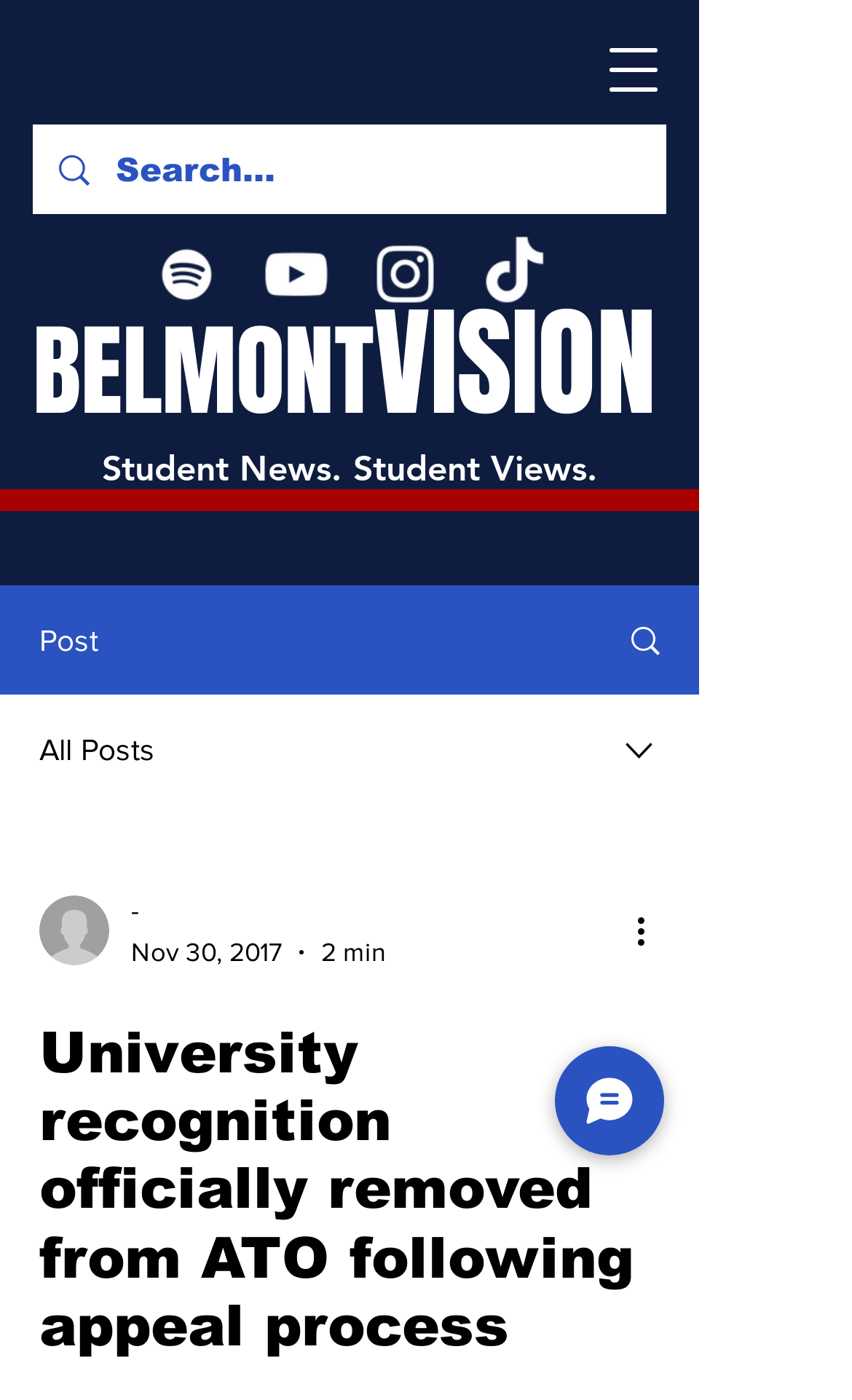Please identify the bounding box coordinates of the area that needs to be clicked to follow this instruction: "Chat with someone".

[0.651, 0.747, 0.779, 0.825]